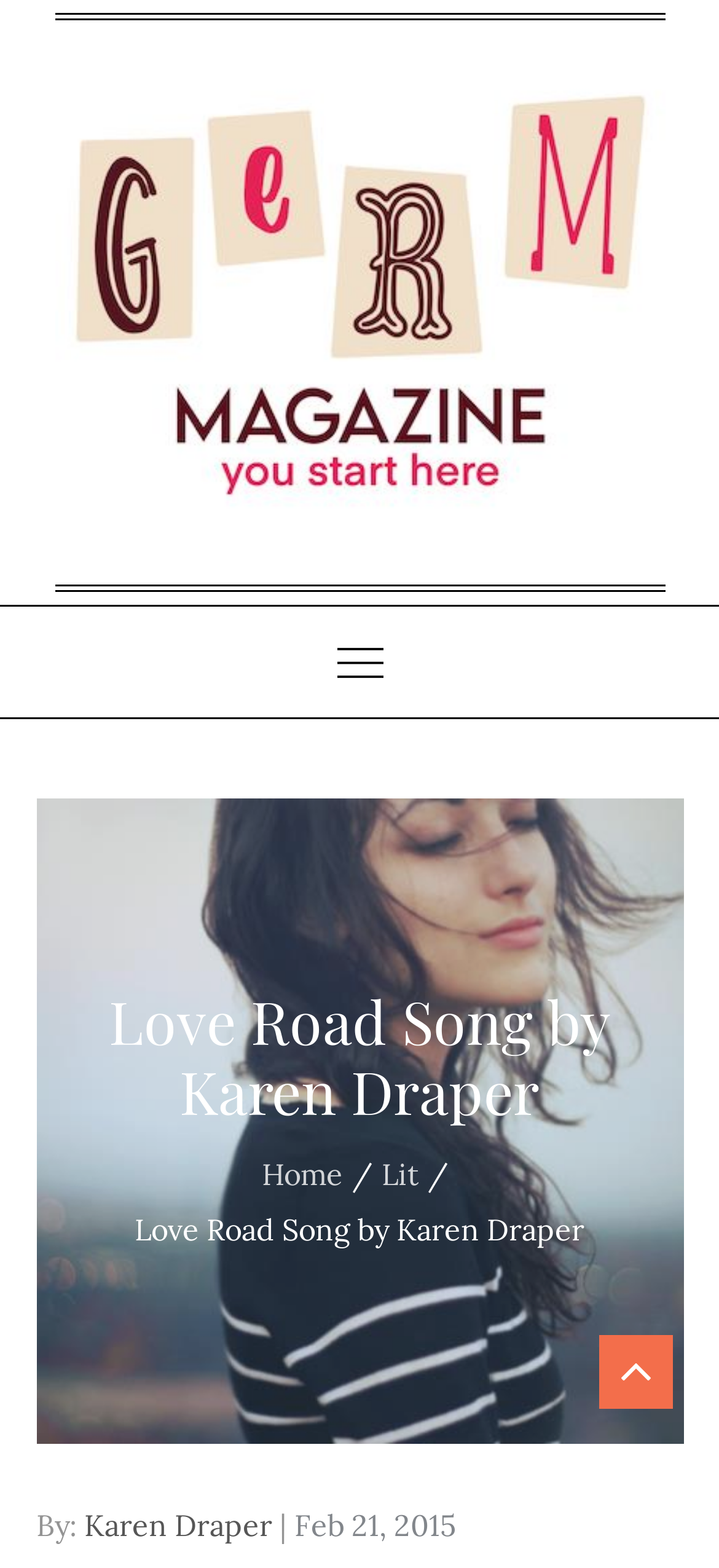Give a one-word or short phrase answer to this question: 
What is the purpose of the button at the top of the webpage?

To control the primary menu